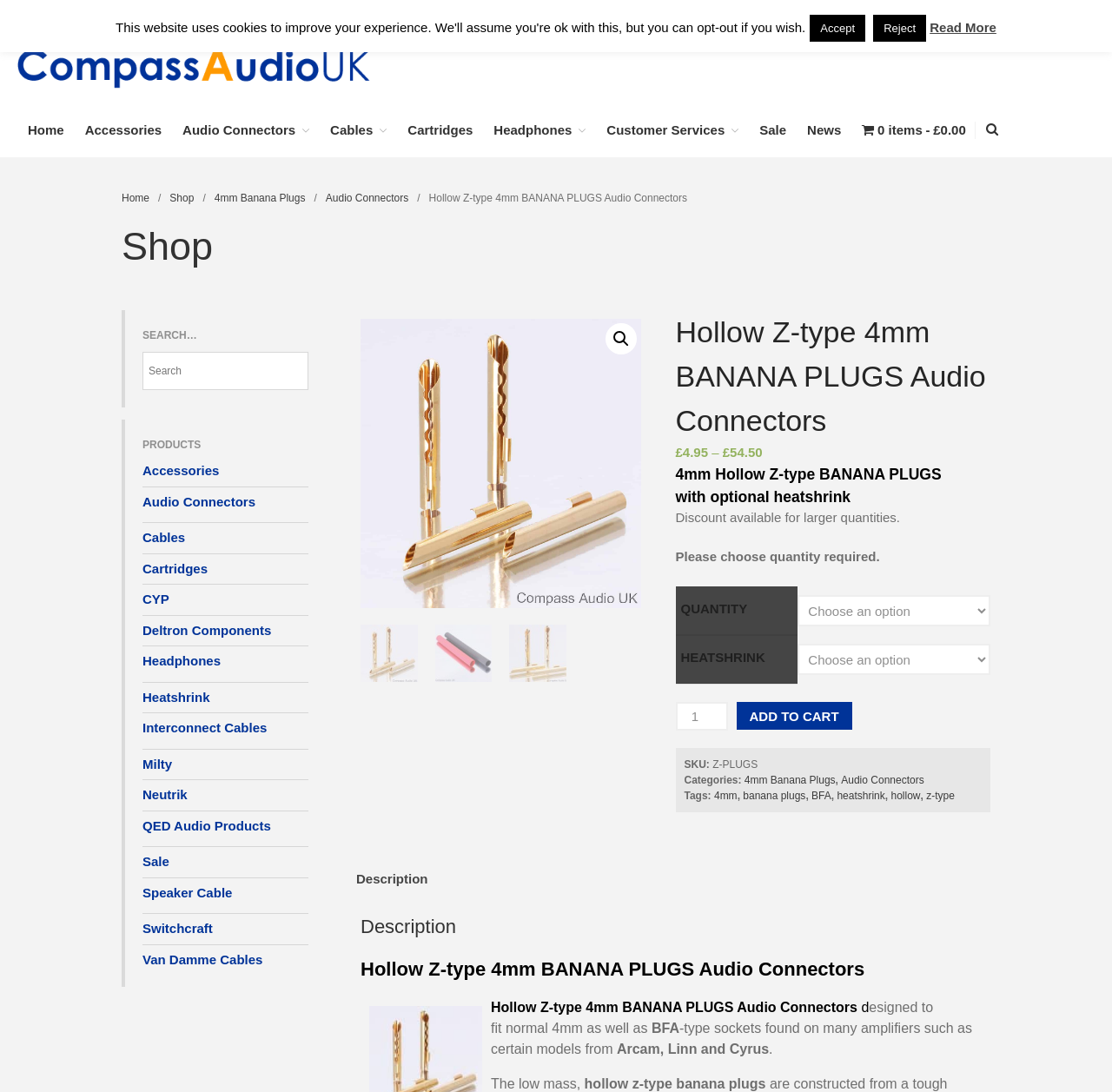Identify the bounding box coordinates for the region to click in order to carry out this instruction: "Search for products". Provide the coordinates using four float numbers between 0 and 1, formatted as [left, top, right, bottom].

[0.832, 0.094, 0.98, 0.127]